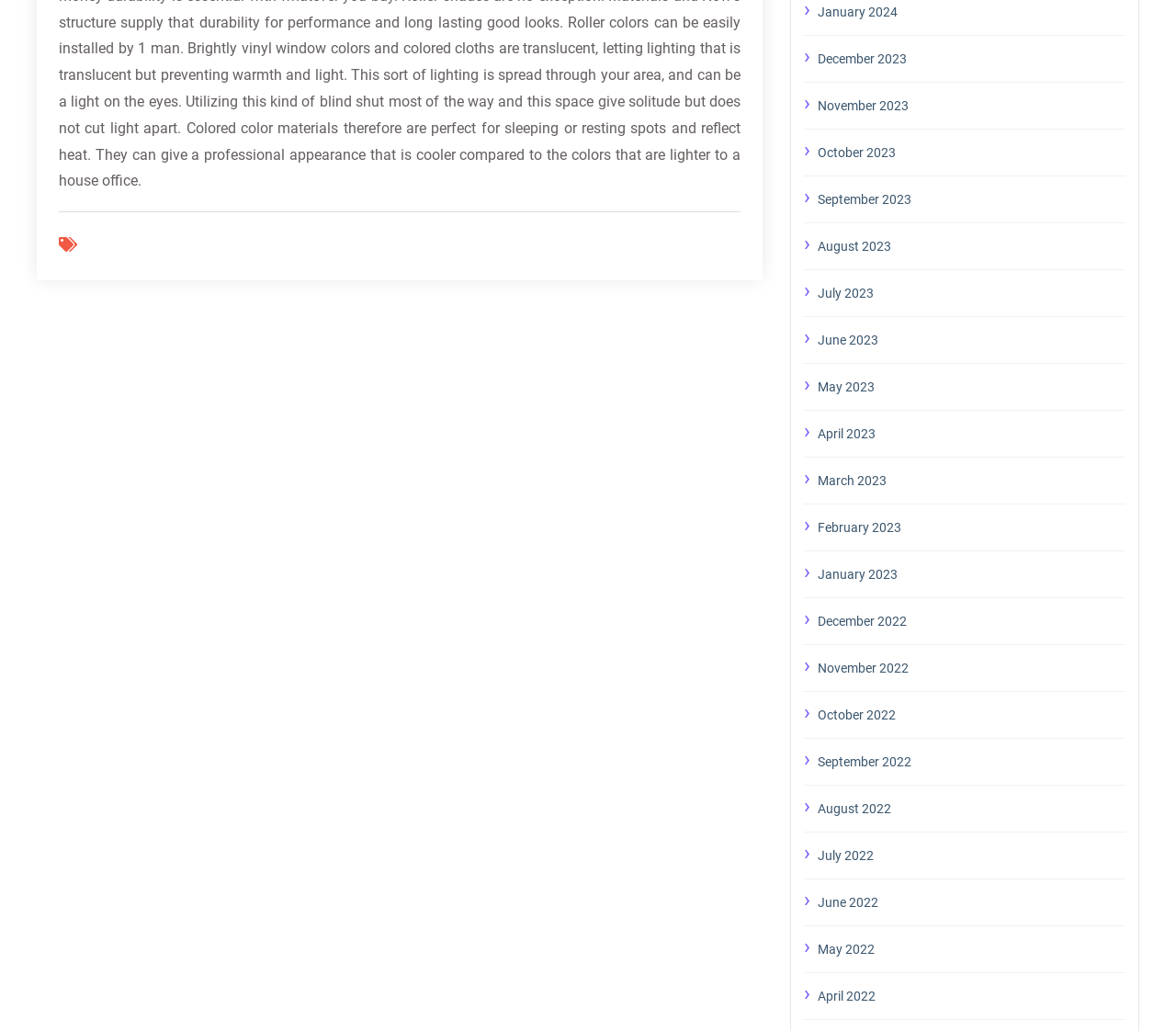Please identify the bounding box coordinates of the clickable area that will allow you to execute the instruction: "Browse November 2022".

[0.695, 0.637, 0.957, 0.66]